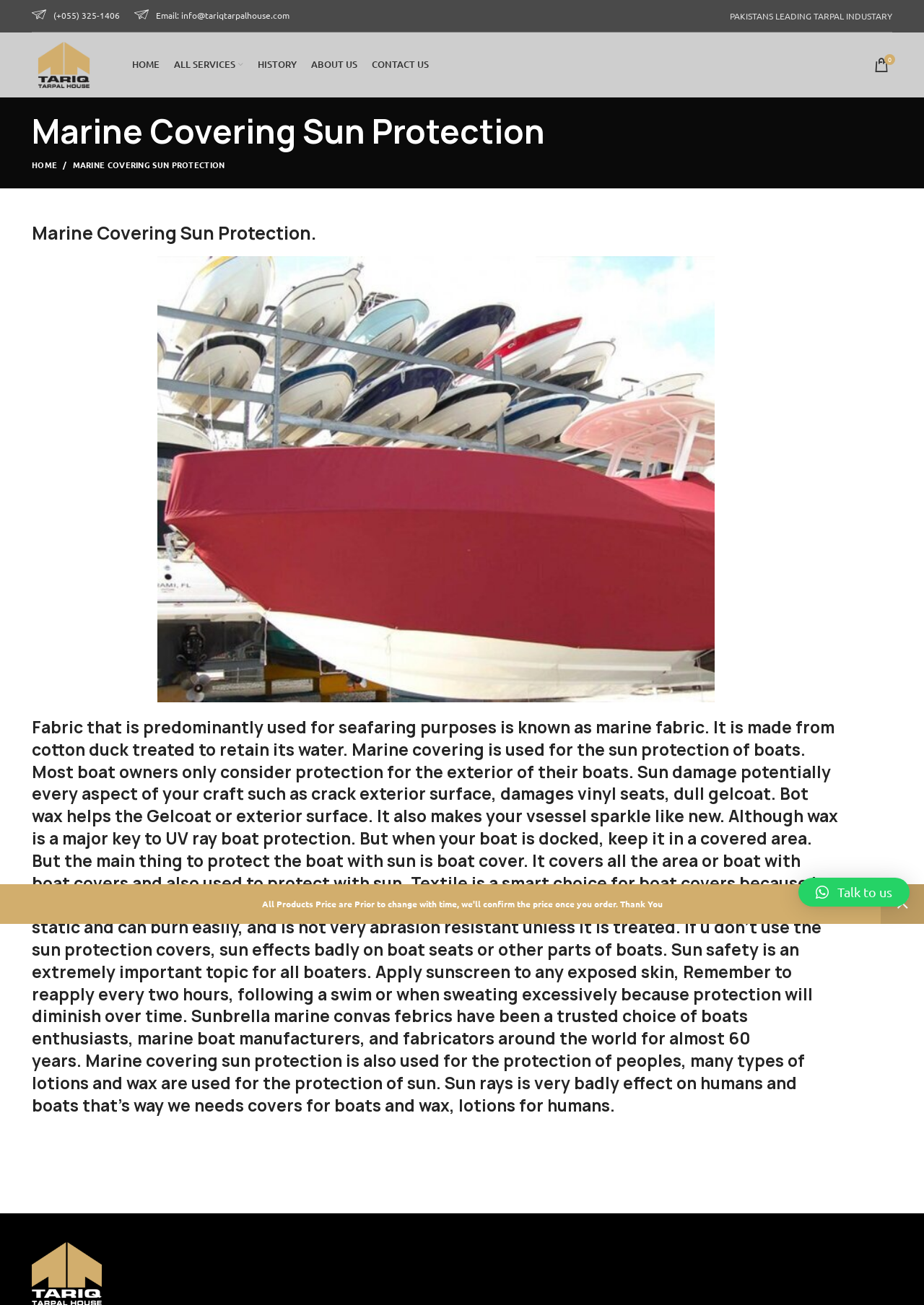What is the purpose of boat cover?
Please ensure your answer is as detailed and informative as possible.

The webpage explains that boat cover is used to protect the boat from sun damage, which can crack the exterior surface, damage vinyl seats, and dull the gelcoat. It covers all areas of the boat and provides sun protection.